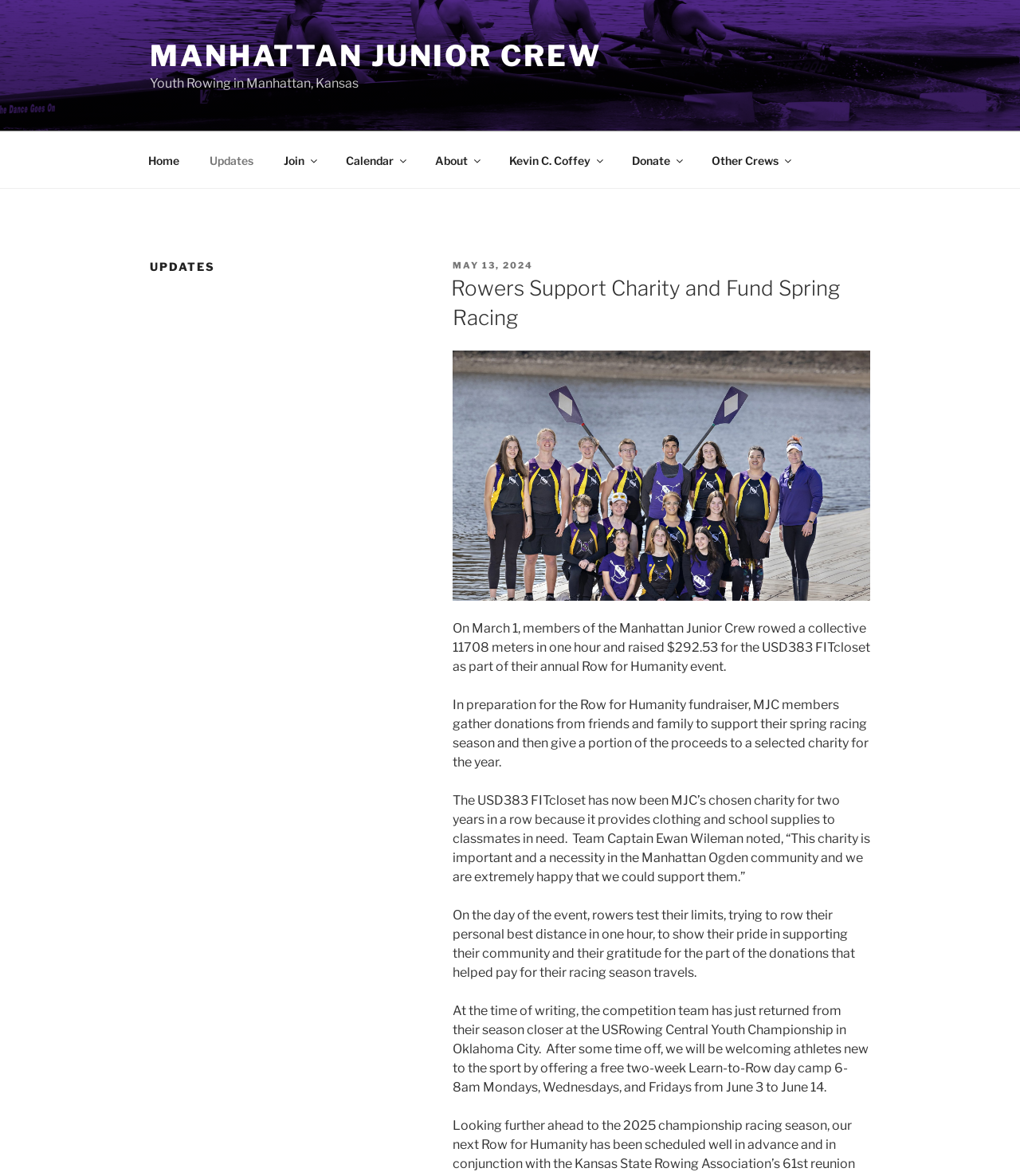Using the image as a reference, answer the following question in as much detail as possible:
What is the upcoming event mentioned on the webpage?

The webpage mentions that after some time off, MJC will be welcoming athletes new to the sport by offering a free two-week Learn-to-Row day camp from June 3 to June 14.